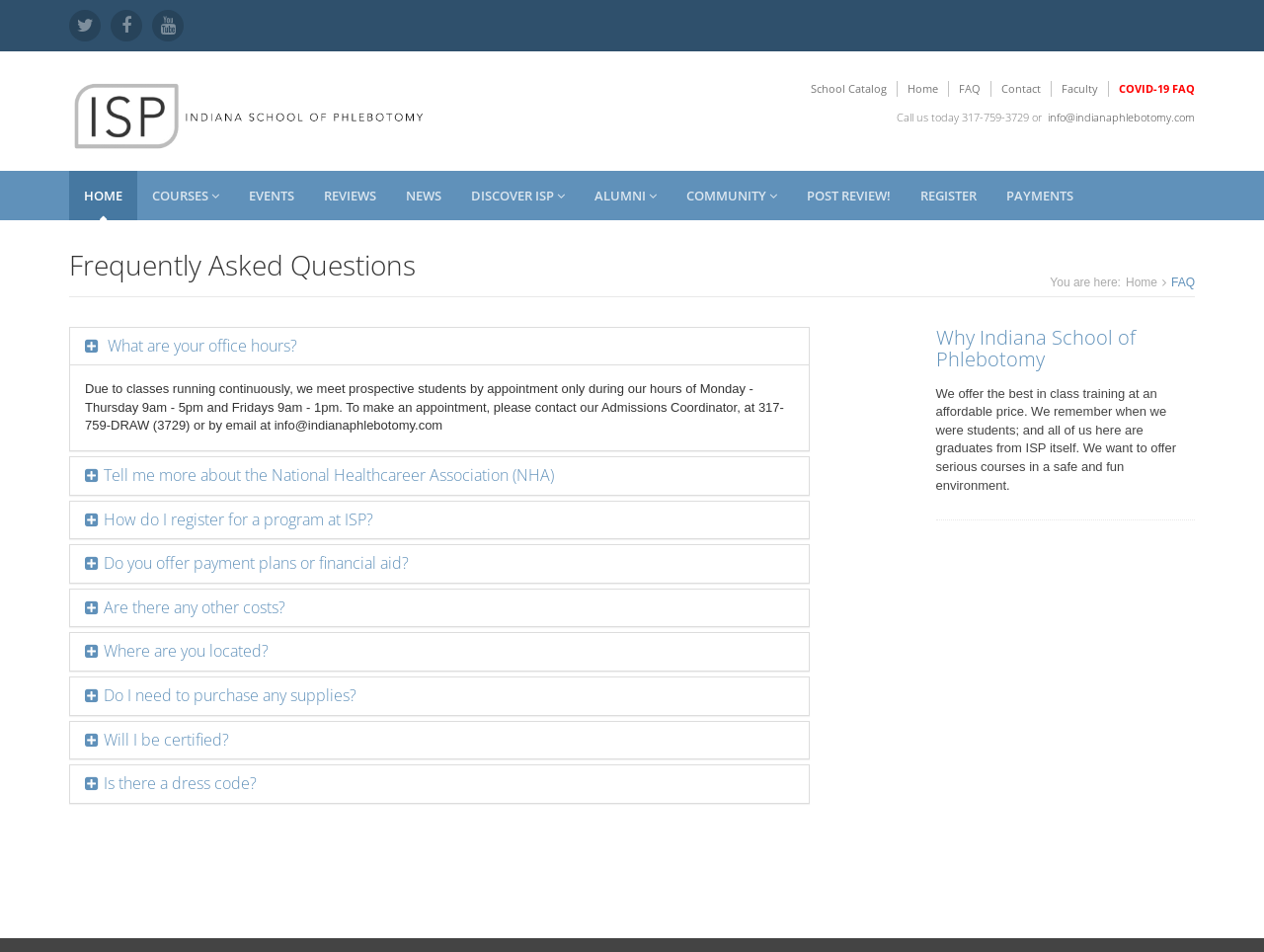Identify the coordinates of the bounding box for the element described below: "What are your office hours?". Return the coordinates as four float numbers between 0 and 1: [left, top, right, bottom].

[0.067, 0.351, 0.235, 0.374]